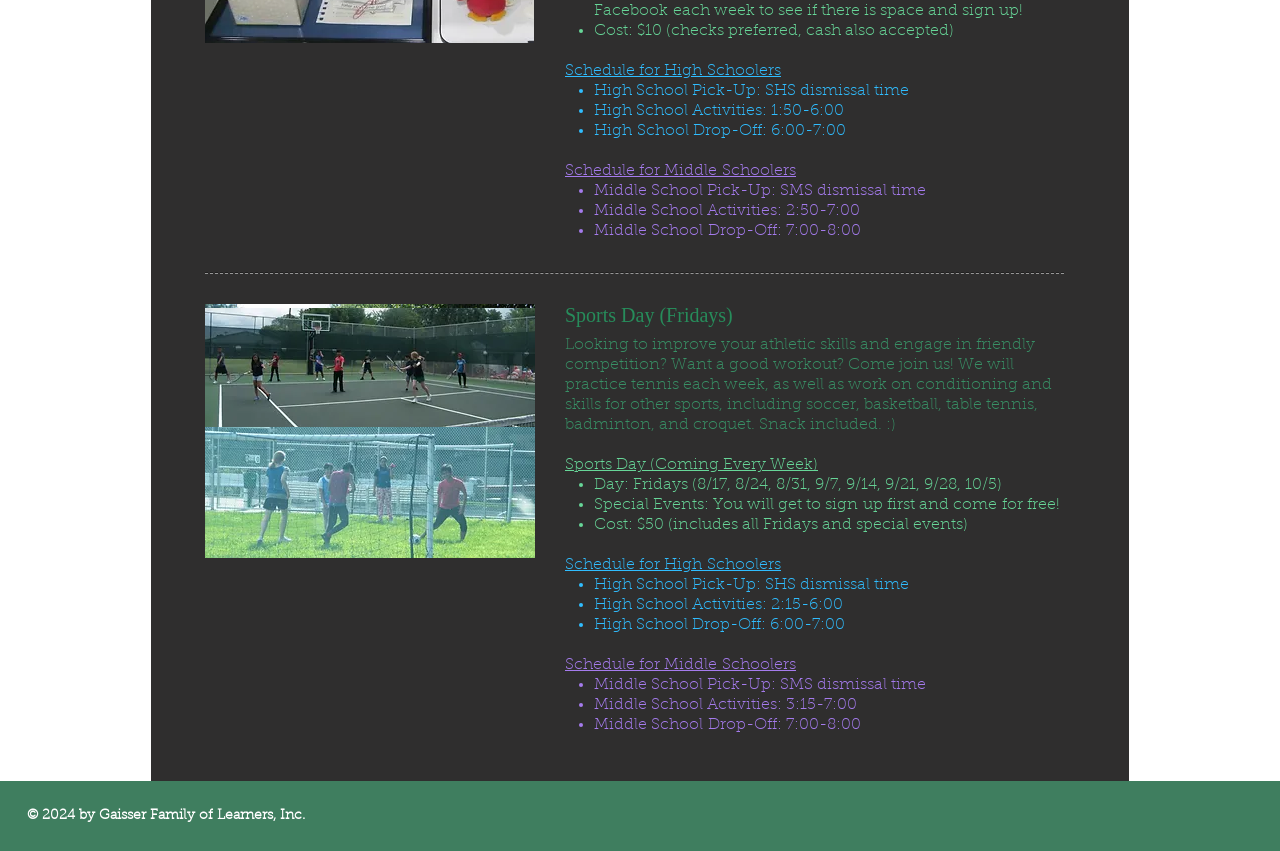What time is the High School Pick-Up?
Please provide a full and detailed response to the question.

According to the schedule for High Schoolers, the High School Pick-Up is at SHS dismissal time, which is not specified exactly but is likely to be around the time when school dismisses.